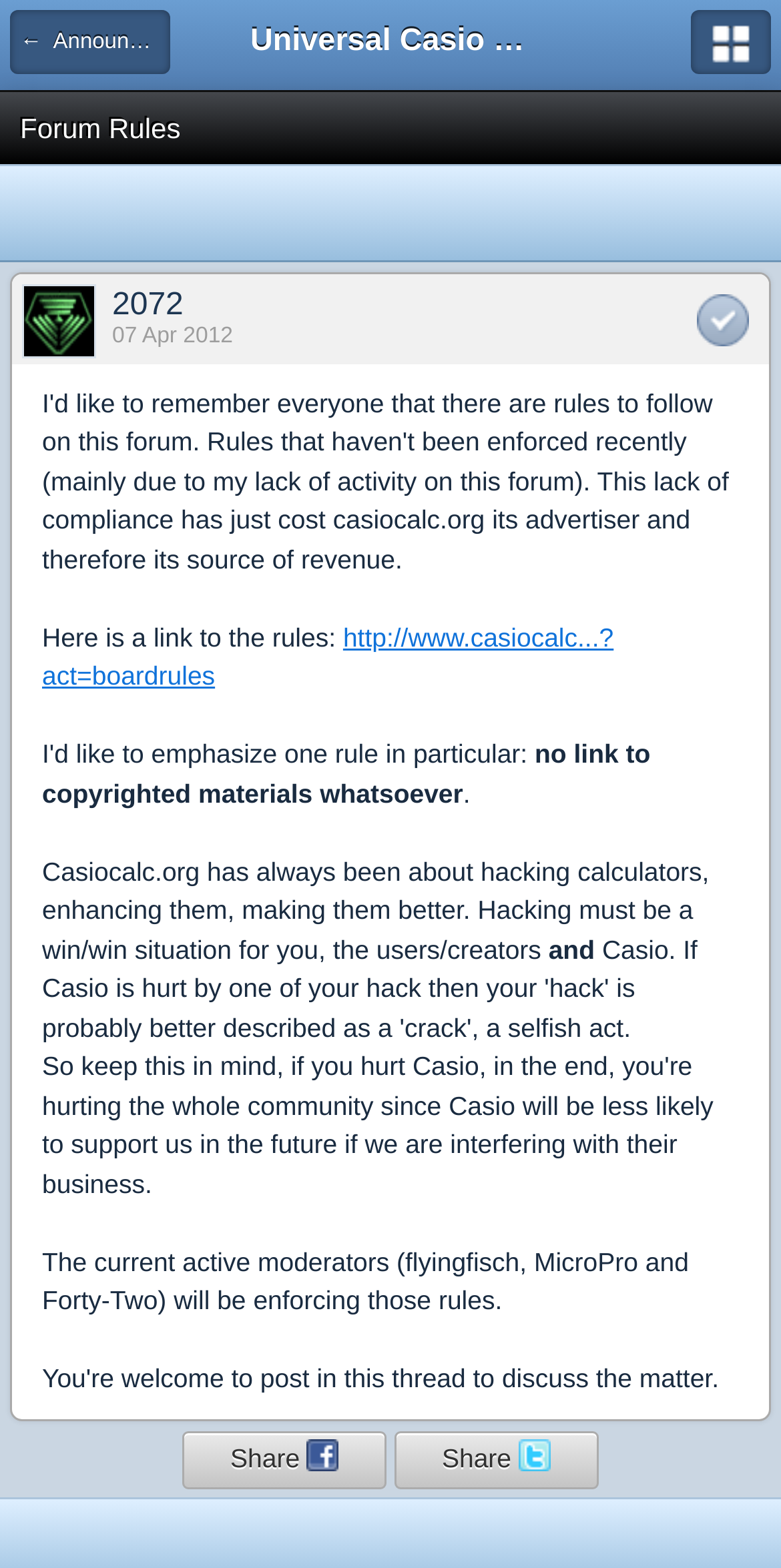How many 'Share' links are there?
Carefully analyze the image and provide a detailed answer to the question.

There are two 'Share' links on the webpage, one located at [0.234, 0.71, 0.495, 0.747] and the other at [0.505, 0.71, 0.766, 0.747].